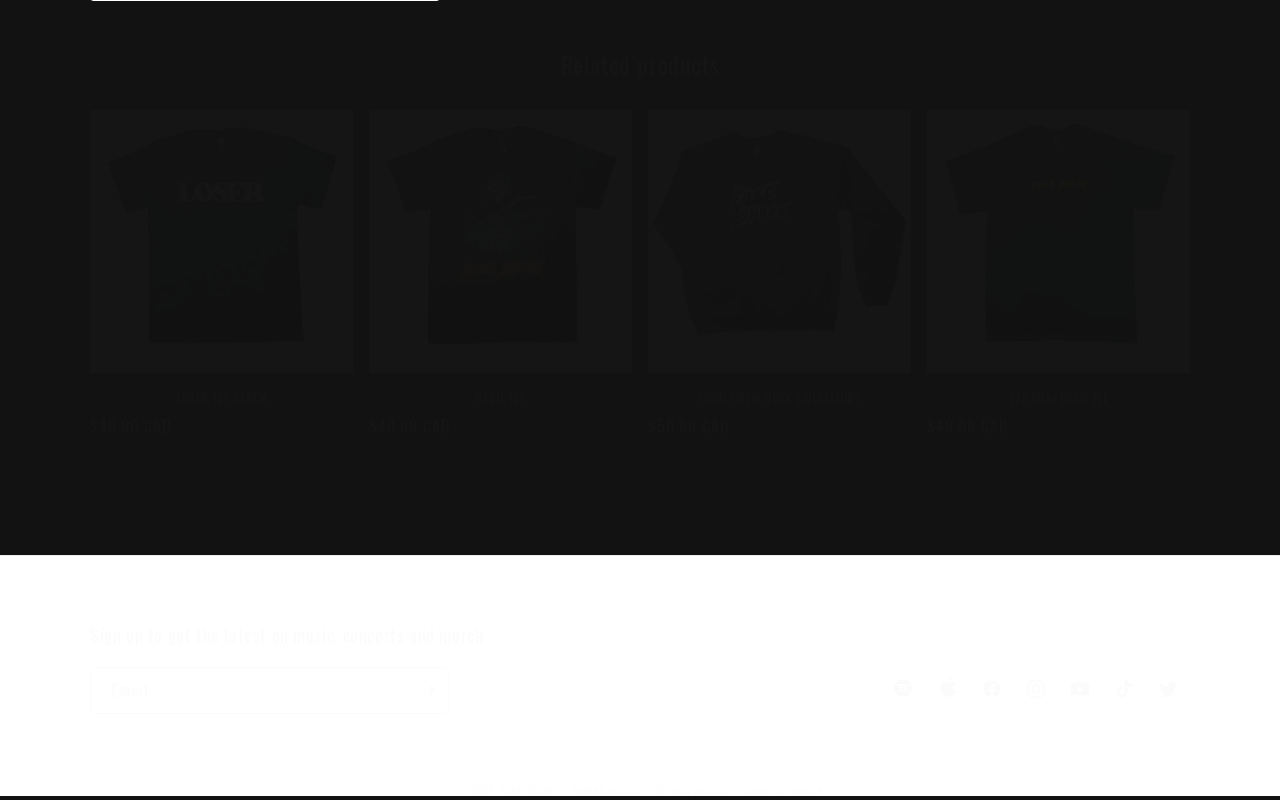Answer the question in one word or a short phrase:
What is the purpose of the textbox?

Email